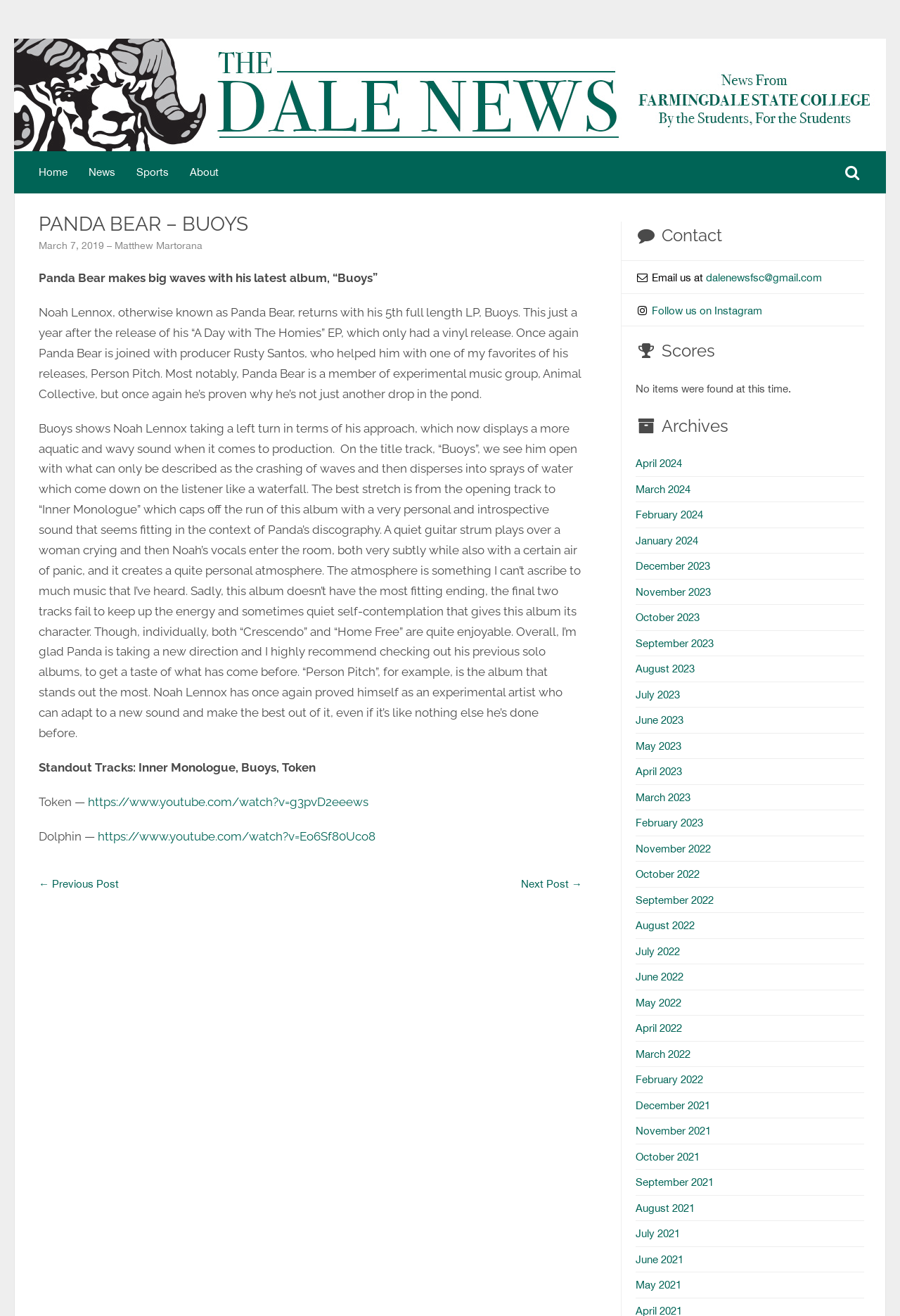Find the bounding box coordinates for the HTML element specified by: "Search the The Dale News".

[0.931, 0.124, 0.962, 0.138]